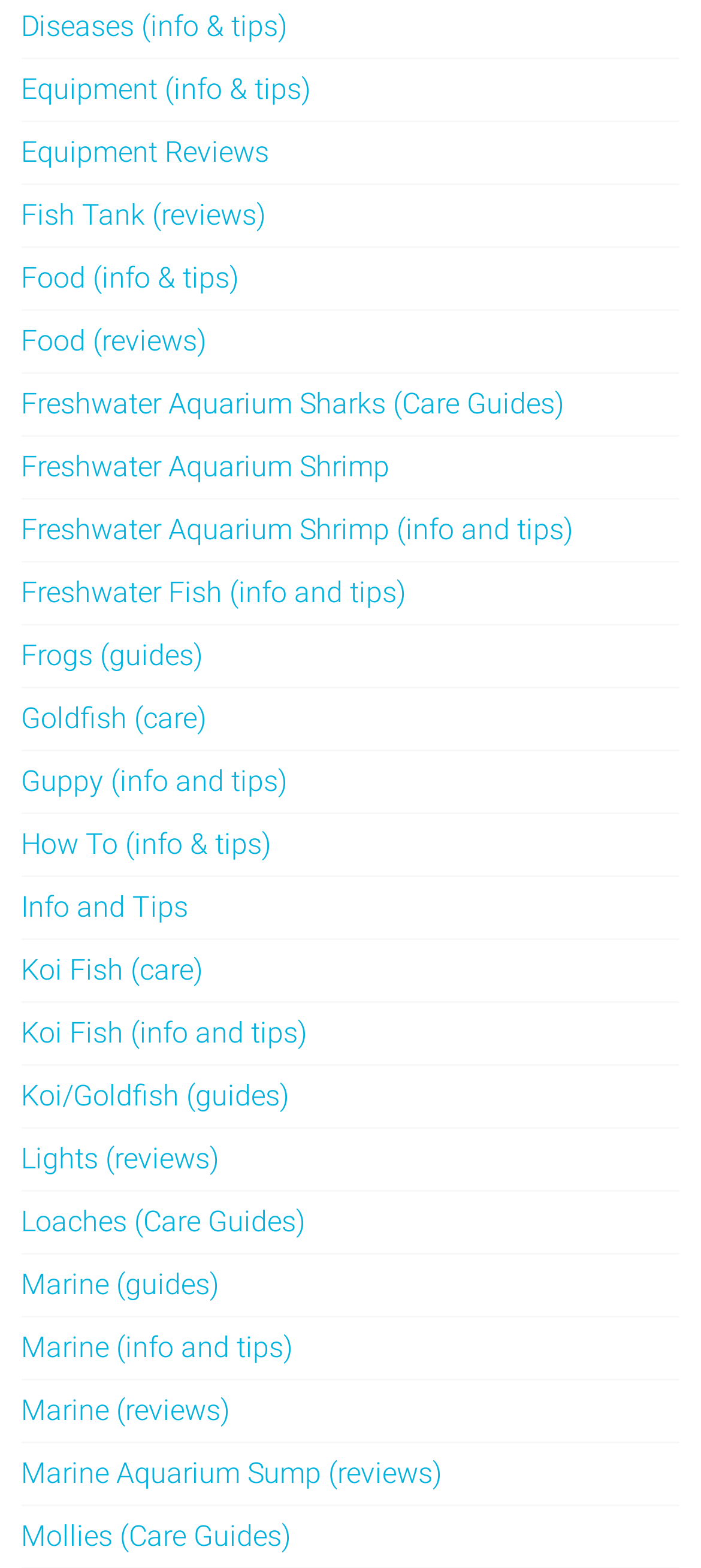Identify the bounding box coordinates of the element that should be clicked to fulfill this task: "View freshwater aquarium shrimp care guides". The coordinates should be provided as four float numbers between 0 and 1, i.e., [left, top, right, bottom].

[0.03, 0.287, 0.556, 0.309]